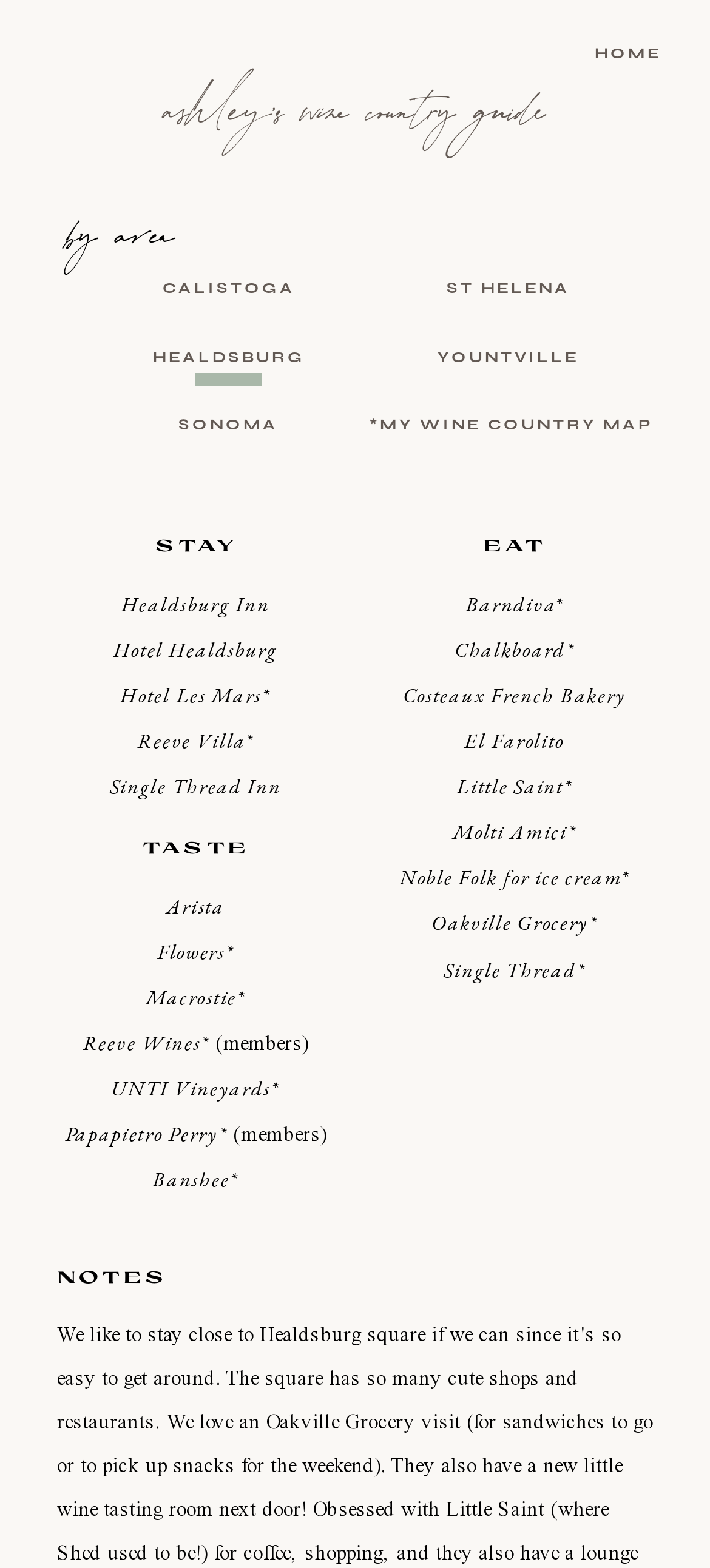Specify the bounding box coordinates of the element's area that should be clicked to execute the given instruction: "Click on 'Erection problem'". The coordinates should be four float numbers between 0 and 1, i.e., [left, top, right, bottom].

None